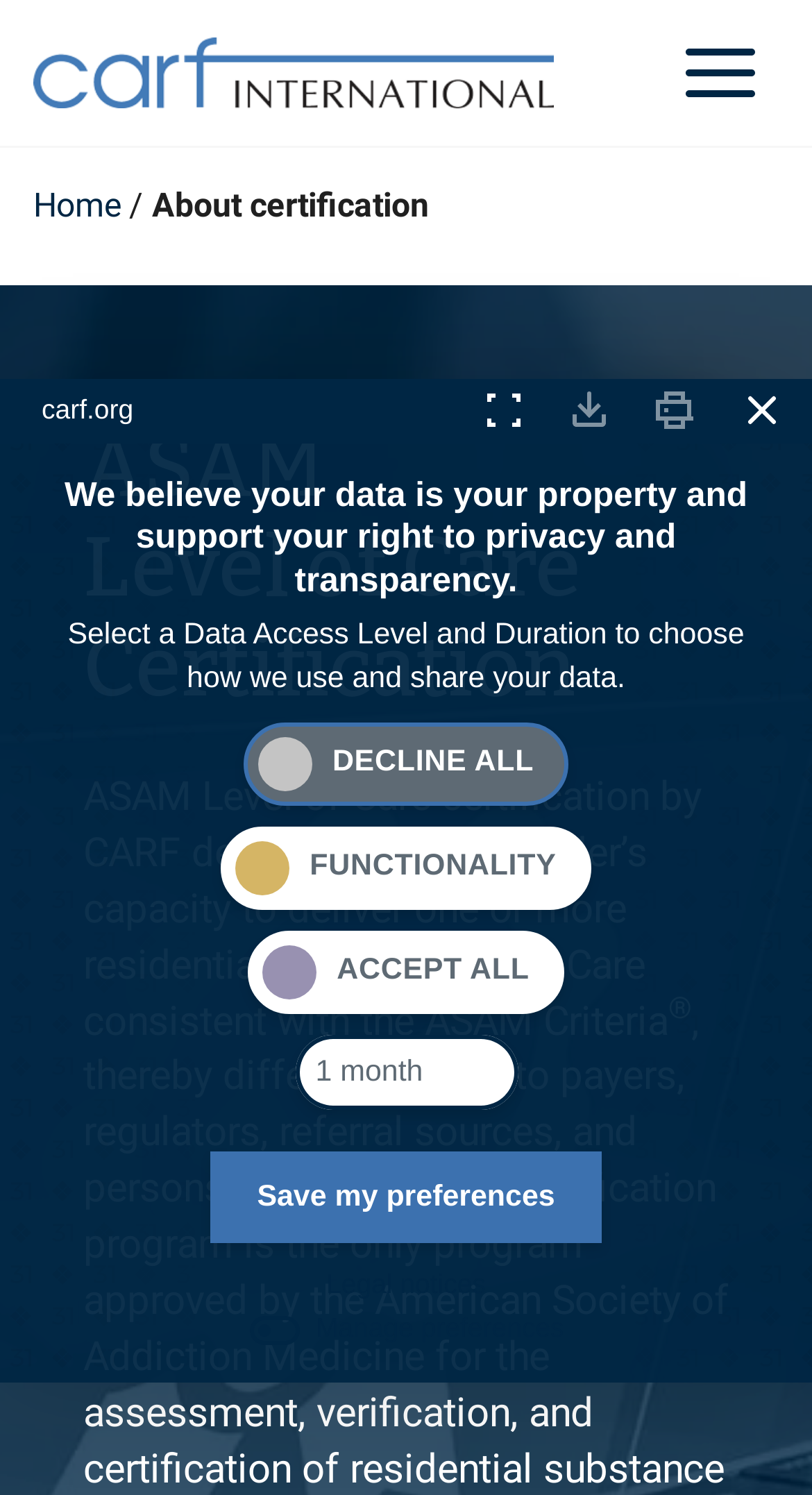Provide the bounding box coordinates of the area you need to click to execute the following instruction: "Click the 'Open menu' button".

[0.813, 0.013, 0.959, 0.084]